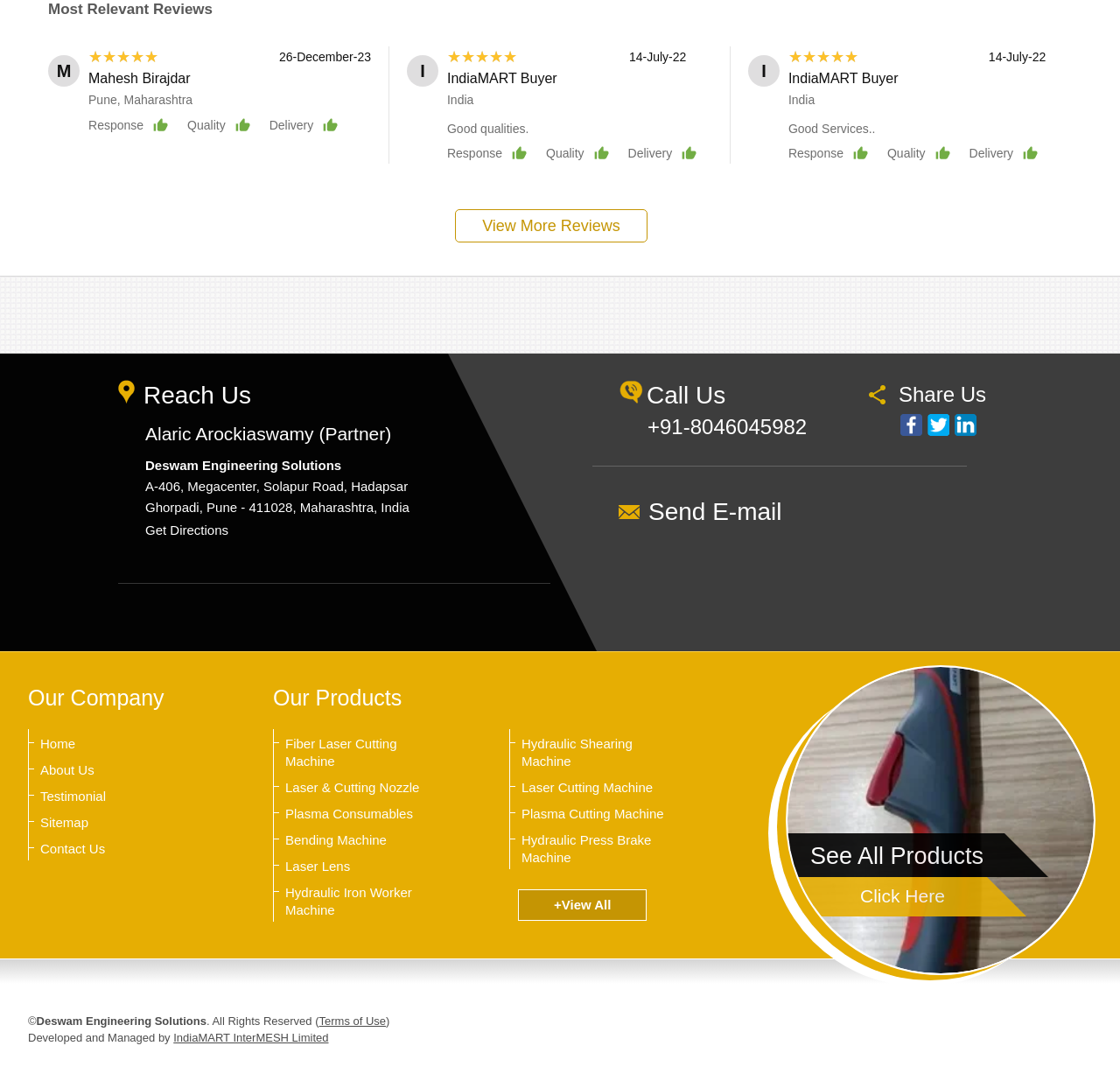Using the provided element description, identify the bounding box coordinates as (top-left x, top-left y, bottom-right x, bottom-right y). Ensure all values are between 0 and 1. Description: Hydraulic Press Brake Machine

[0.458, 0.769, 0.611, 0.802]